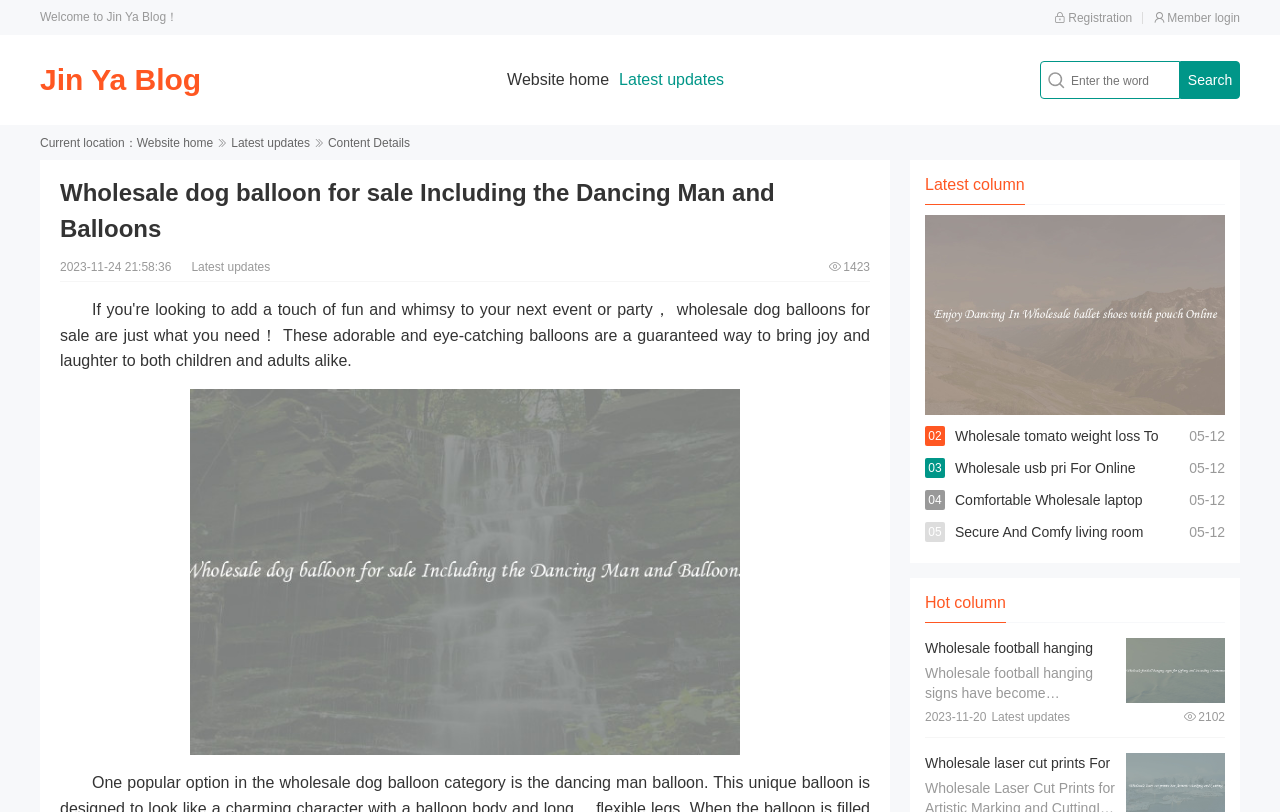Reply to the question with a brief word or phrase: What is the category of the article 'Wholesale dog balloon for sale Including the Dancing Man and Balloons'?

Latest updates